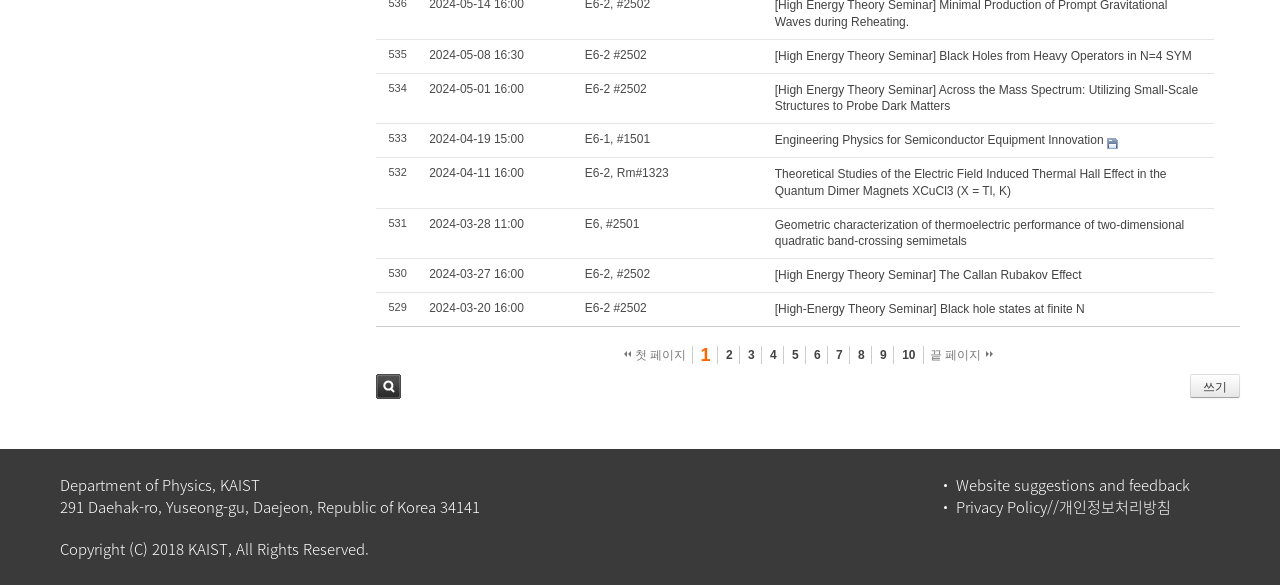Determine the bounding box coordinates for the element that should be clicked to follow this instruction: "Go to page 2". The coordinates should be given as four float numbers between 0 and 1, in the format [left, top, right, bottom].

[0.56, 0.591, 0.579, 0.622]